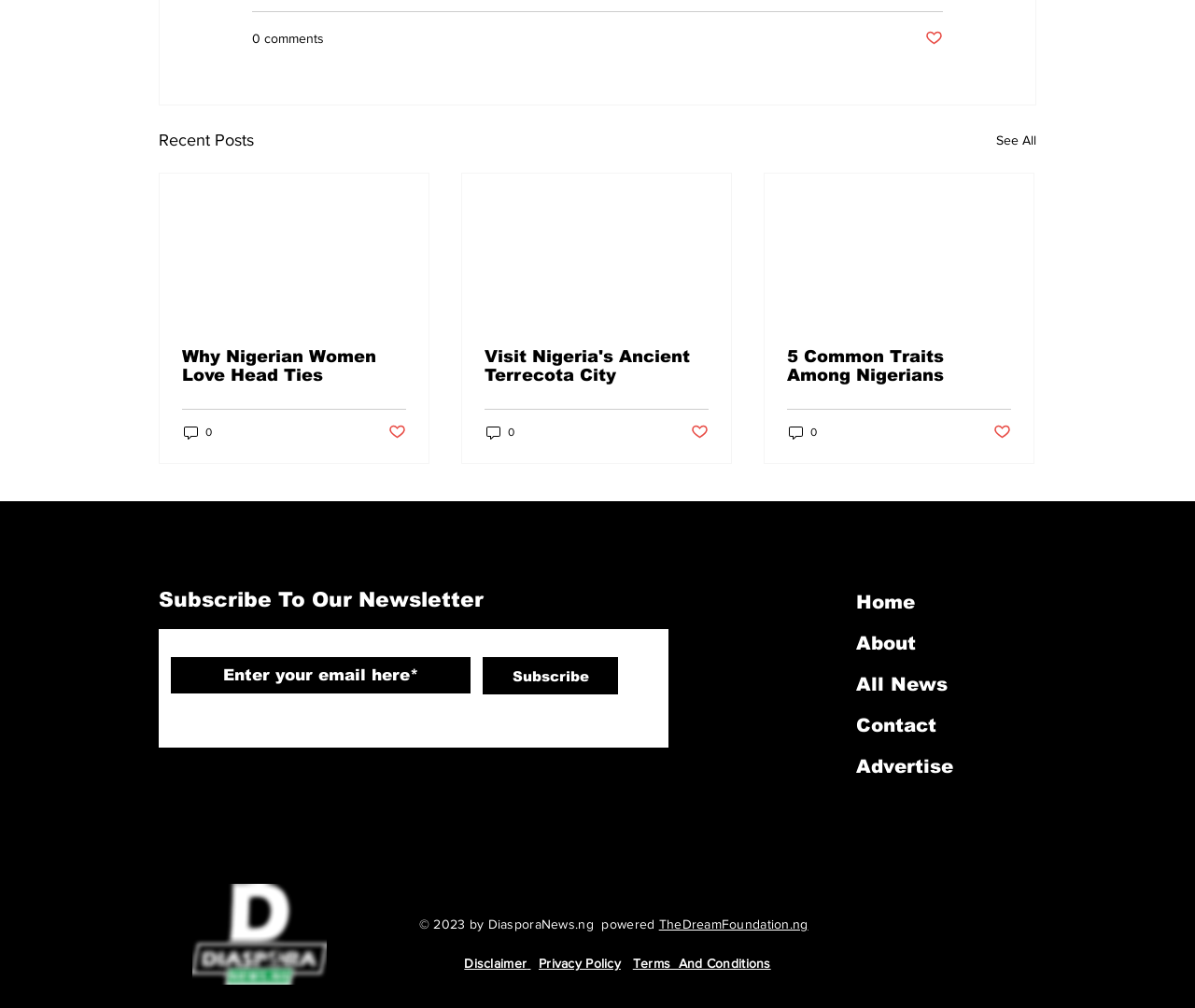Please identify the bounding box coordinates of the element that needs to be clicked to perform the following instruction: "learn about the company".

None